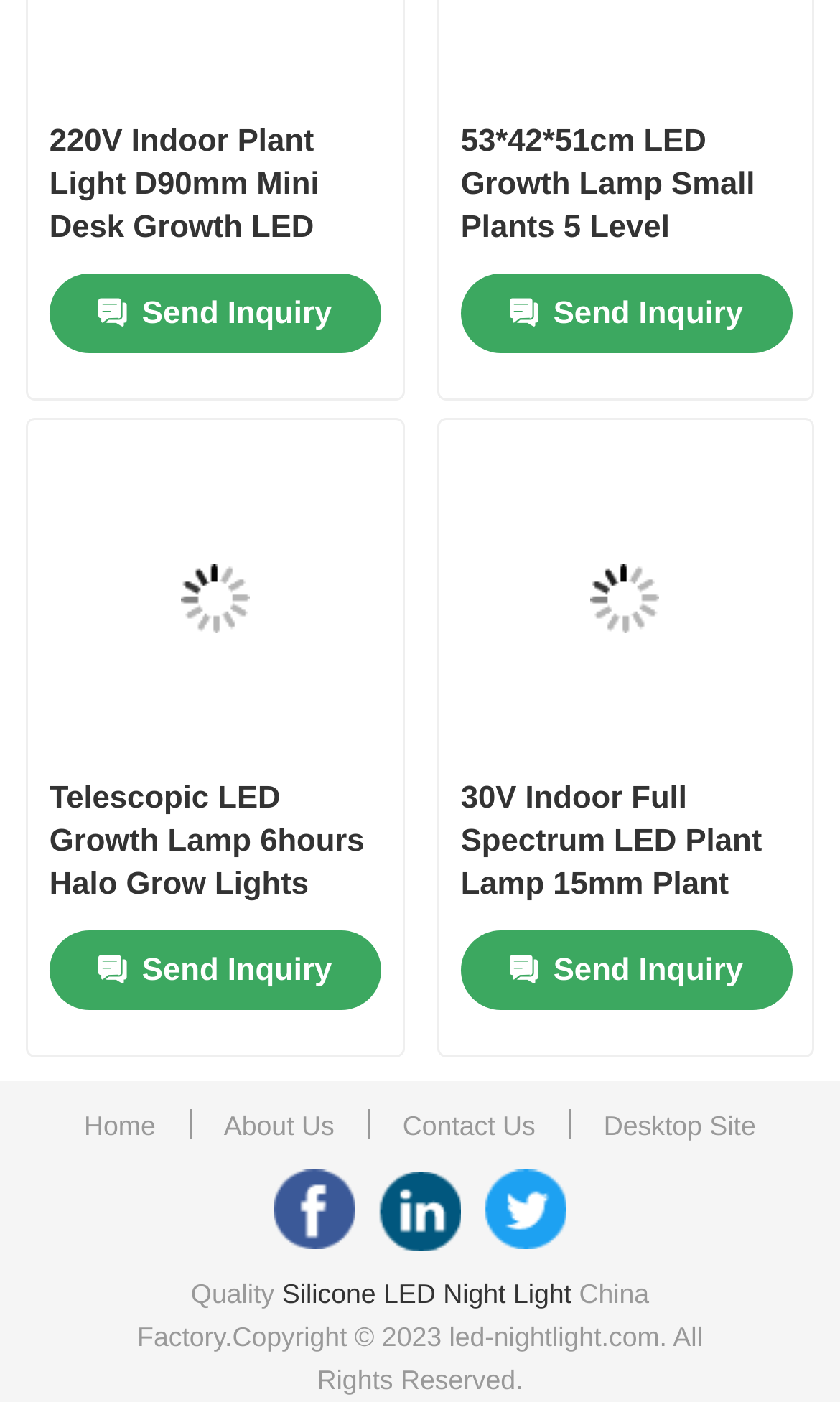Highlight the bounding box coordinates of the region I should click on to meet the following instruction: "Select an option from the combobox".

[0.407, 0.95, 0.593, 0.974]